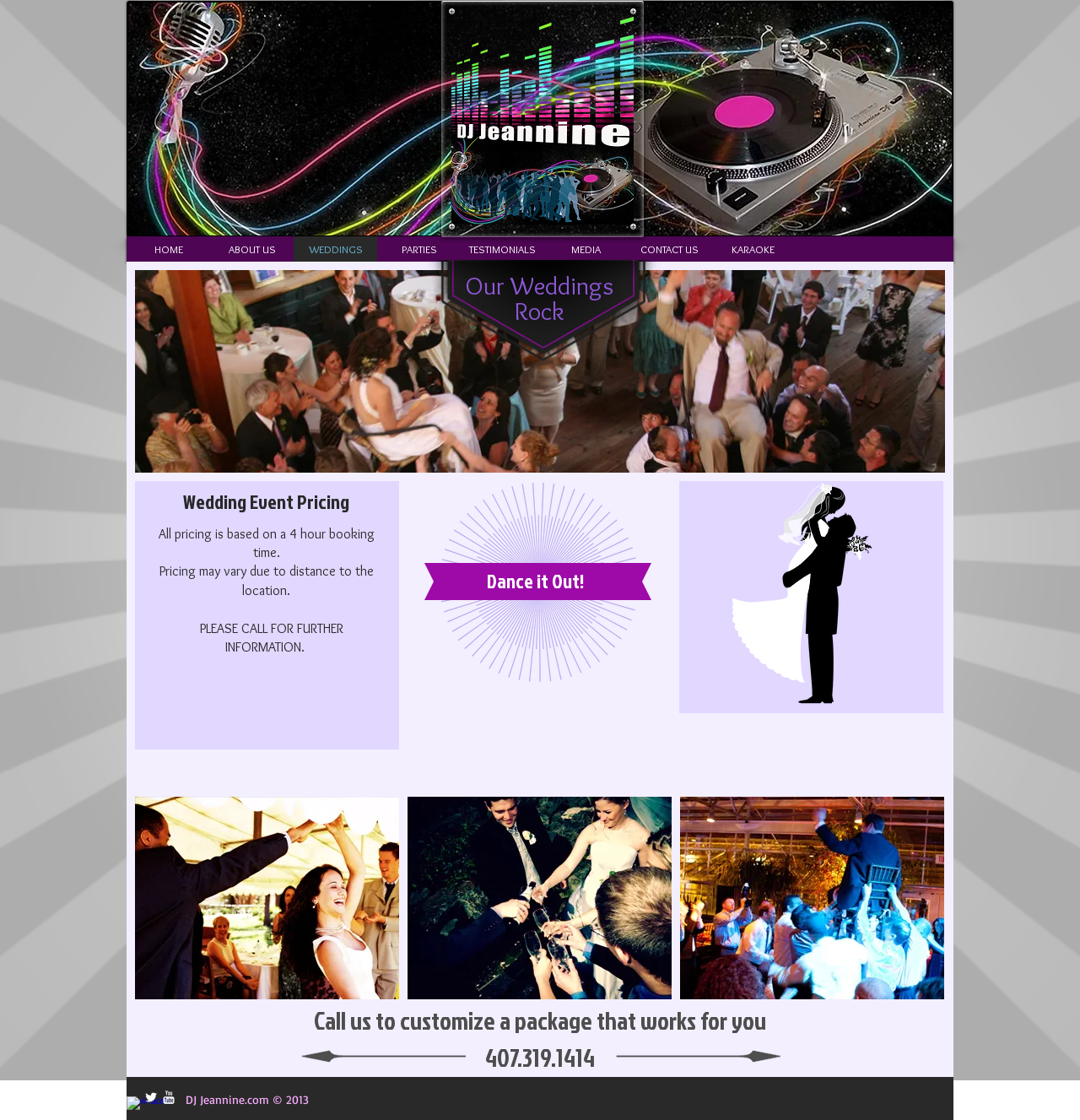Determine the bounding box coordinates for the element that should be clicked to follow this instruction: "View the Matrix gallery". The coordinates should be given as four float numbers between 0 and 1, in the format [left, top, right, bottom].

[0.125, 0.712, 0.874, 0.911]